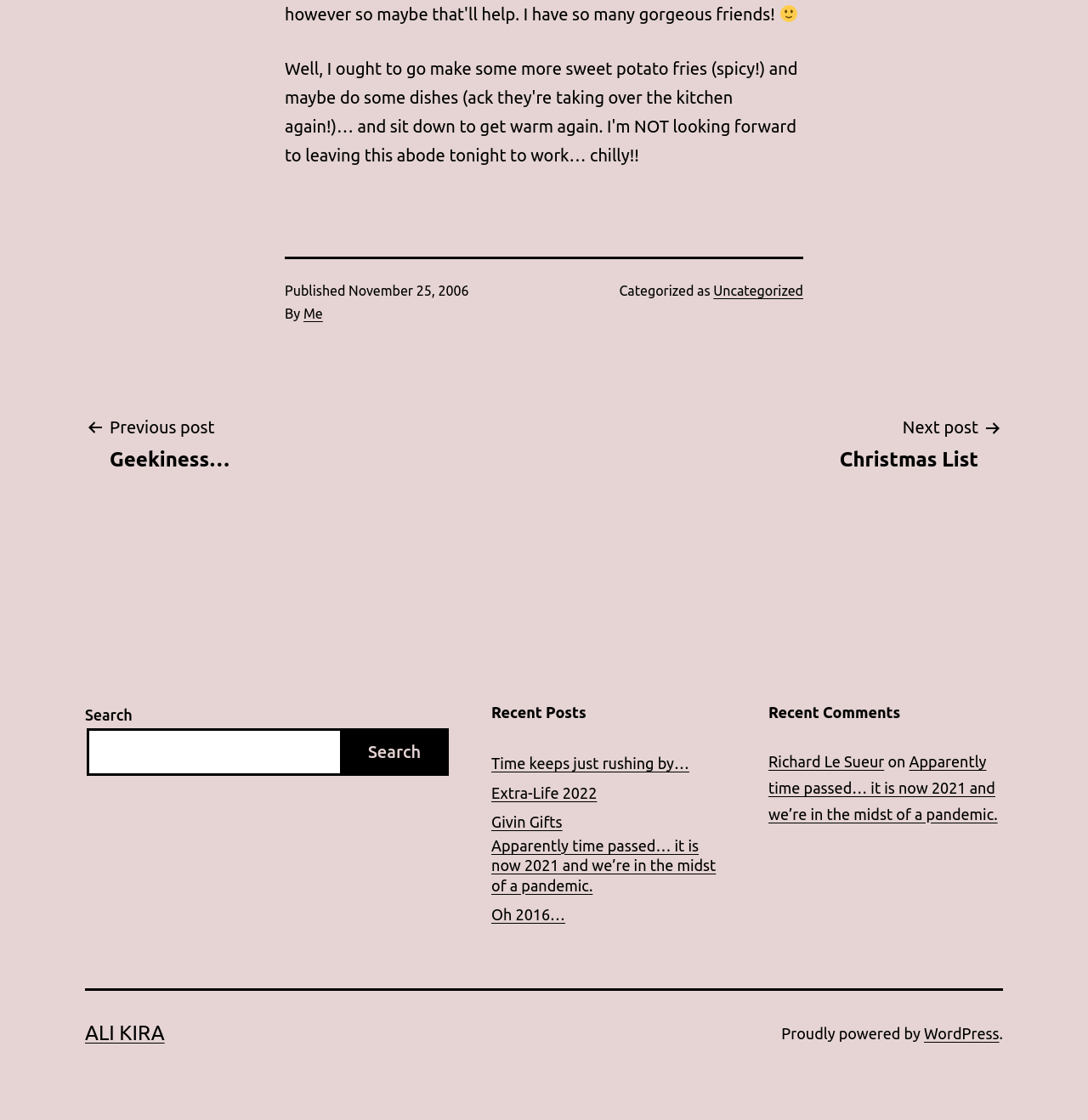What is the title of the previous post?
Can you give a detailed and elaborate answer to the question?

I found the title of the previous post by looking at the navigation section, where it says 'Previous post' followed by the title 'Geekiness…'.